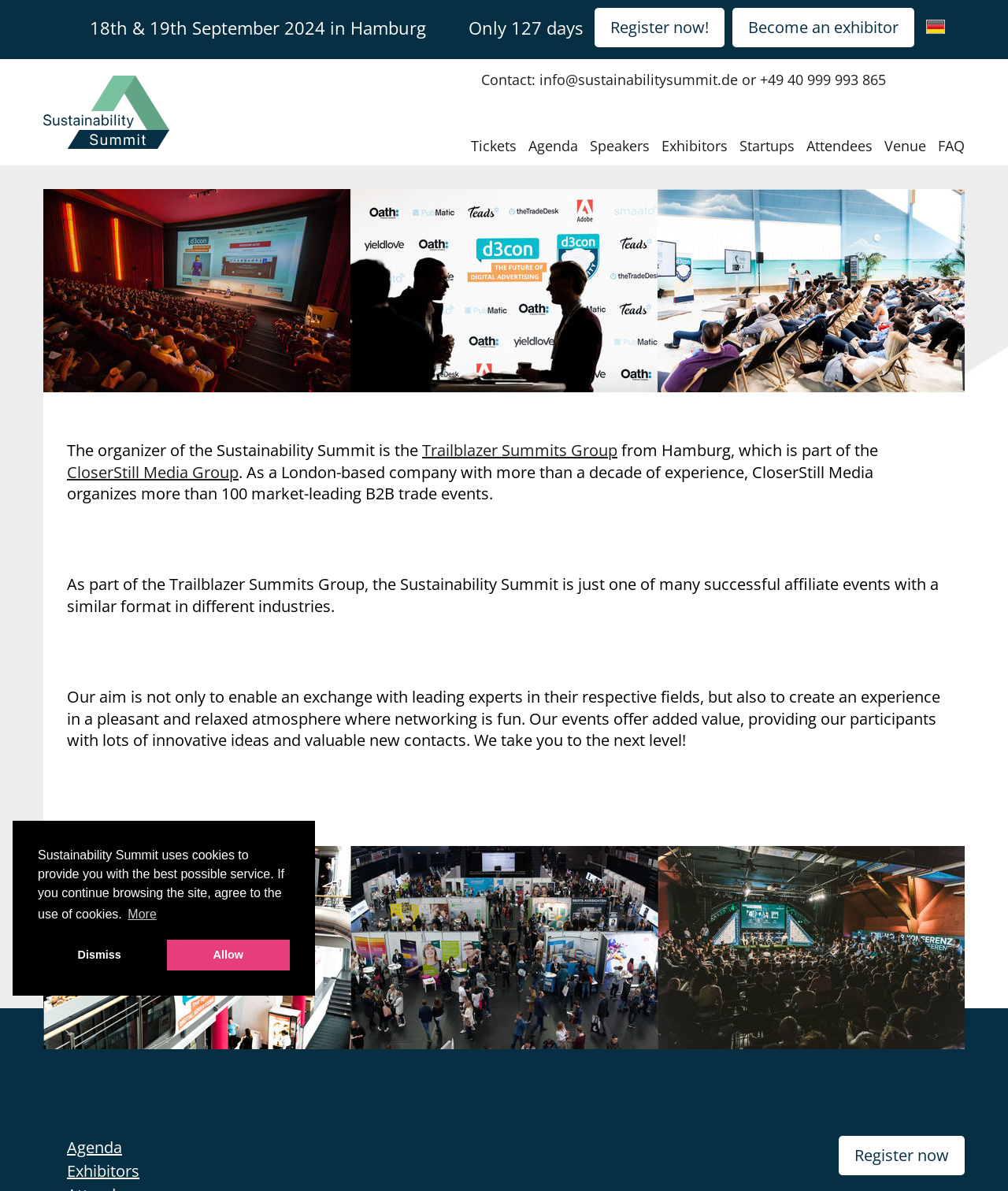Please determine the bounding box coordinates of the element's region to click for the following instruction: "Click the 'Agenda' link".

[0.516, 0.112, 0.573, 0.132]